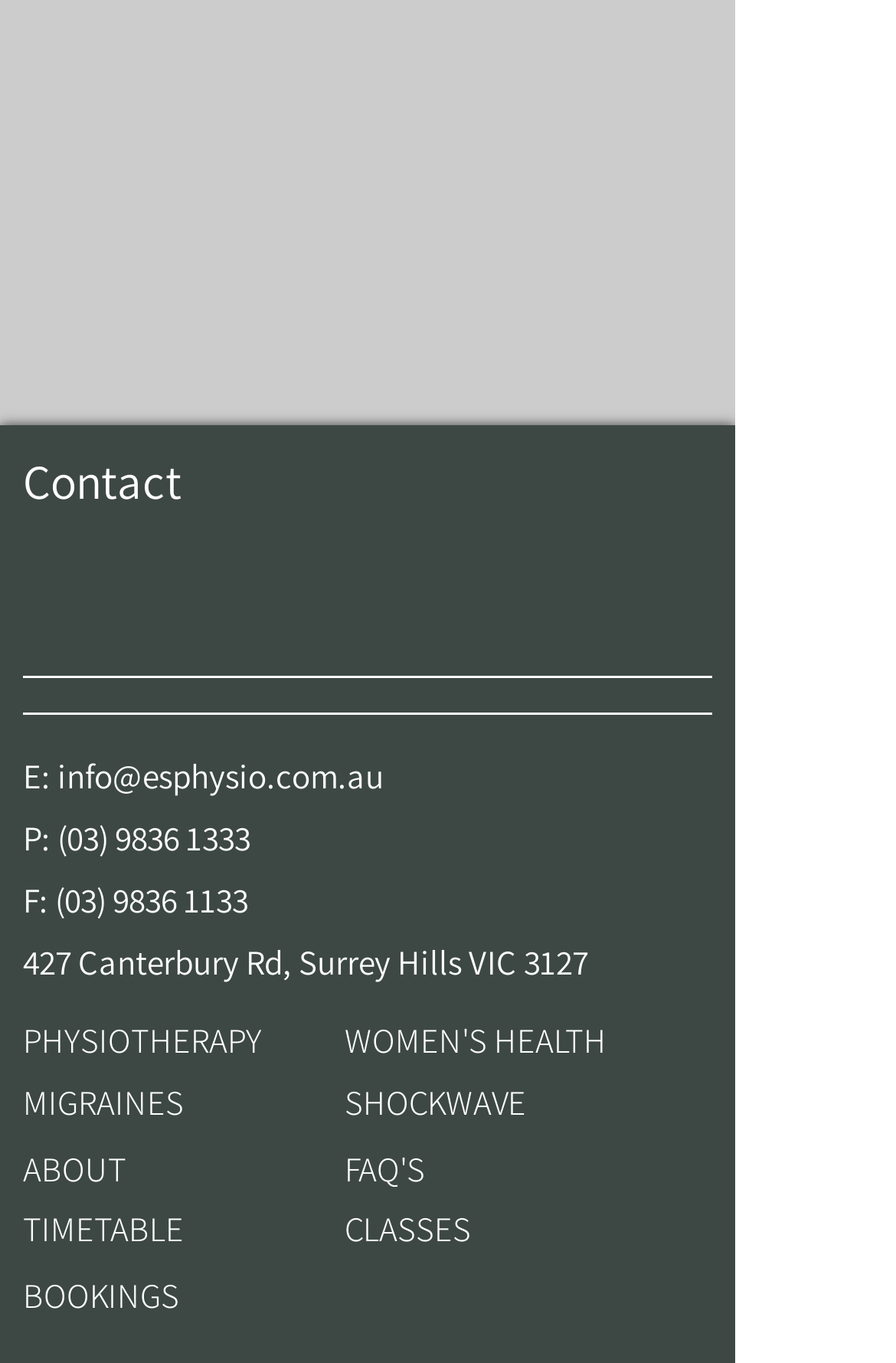Please provide a brief answer to the question using only one word or phrase: 
What social media platforms does the clinic have?

Facebook, Instagram